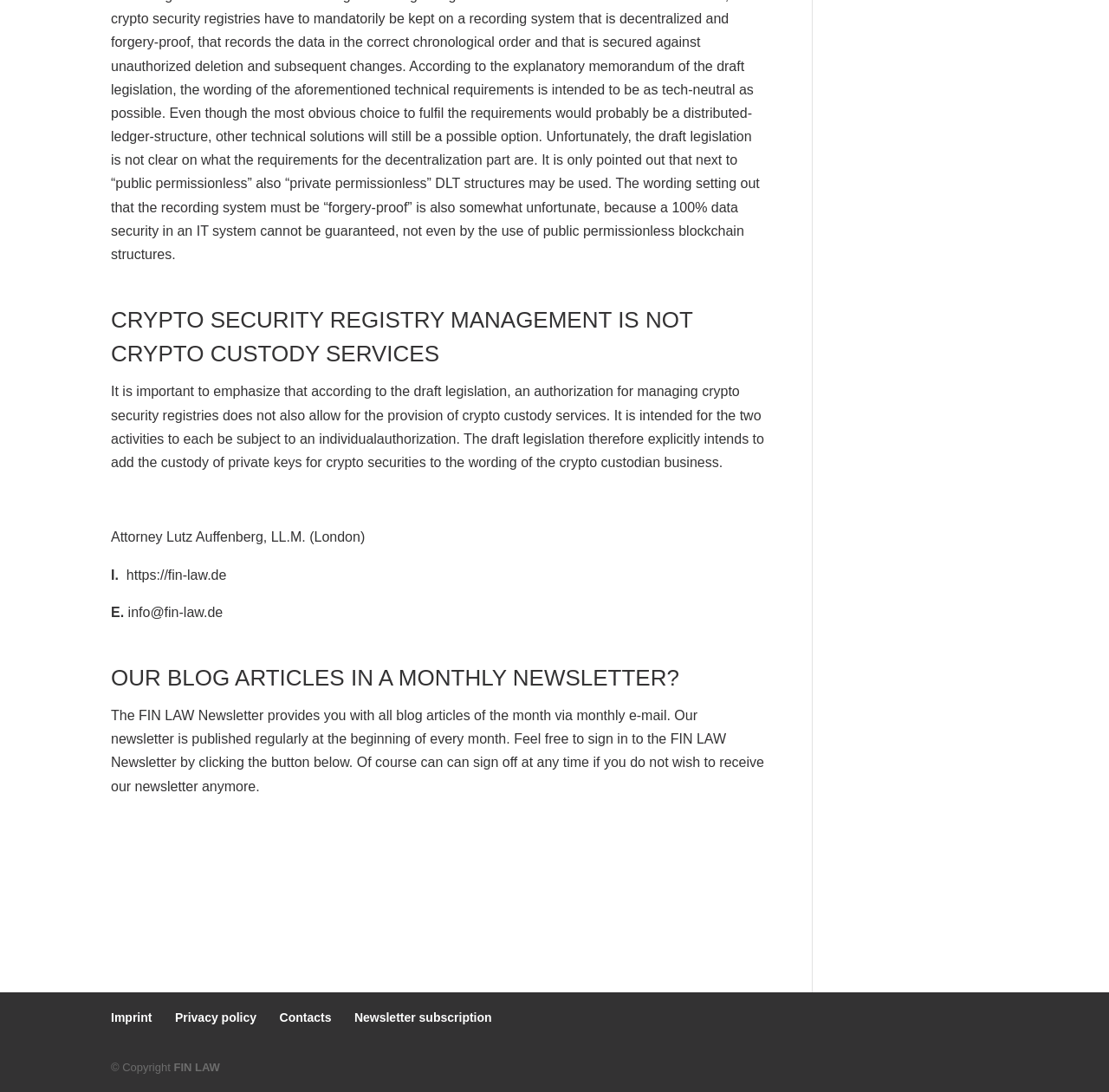Where can I find the contact information?
Look at the image and respond to the question as thoroughly as possible.

The answer can be found by looking at the link elements at the bottom of the page, where there is a link with the text 'Contacts' which suggests that it leads to the contact information.